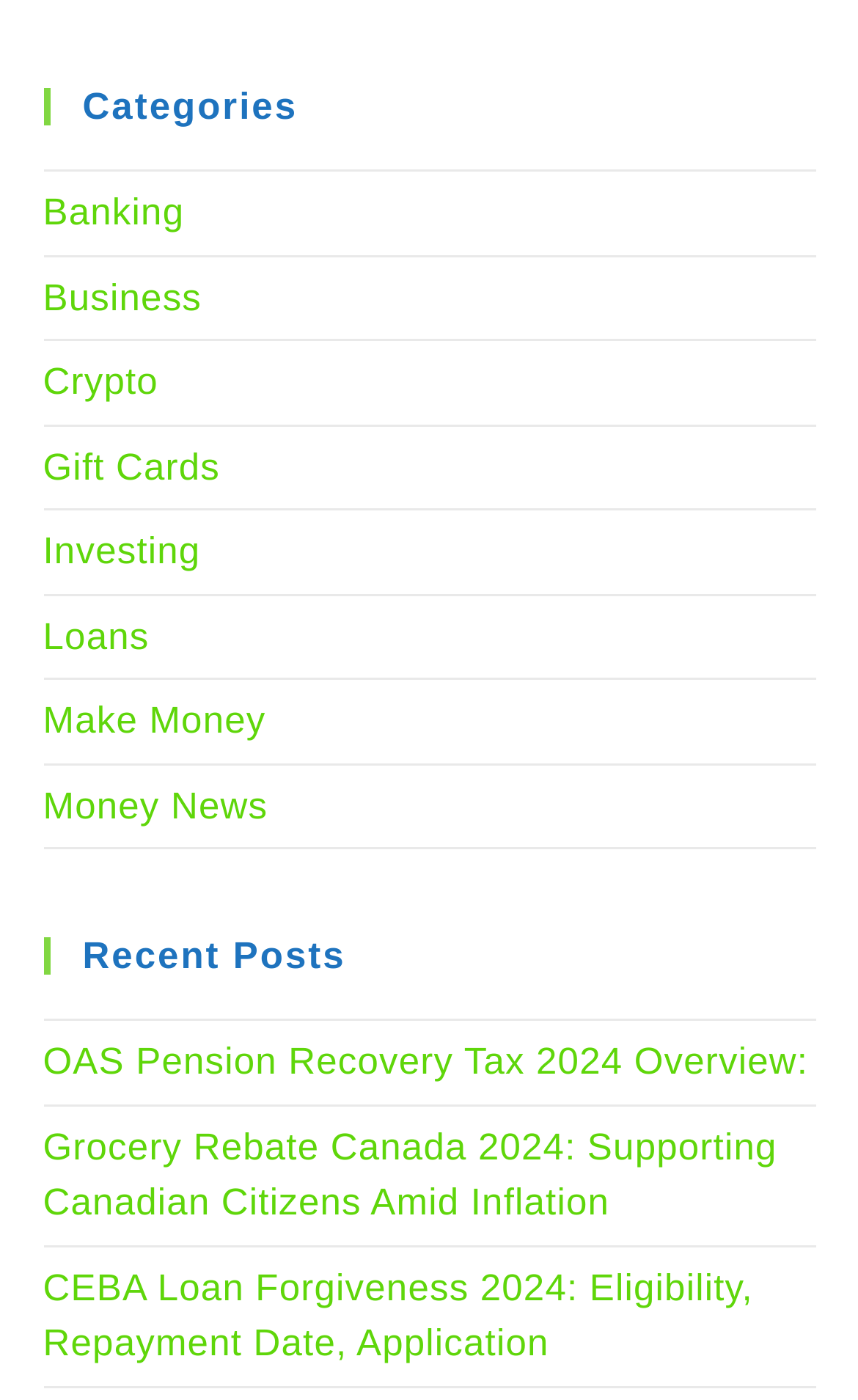Please identify the bounding box coordinates of the area that needs to be clicked to fulfill the following instruction: "Learn about CEBA Loan Forgiveness 2024."

[0.05, 0.905, 0.878, 0.975]